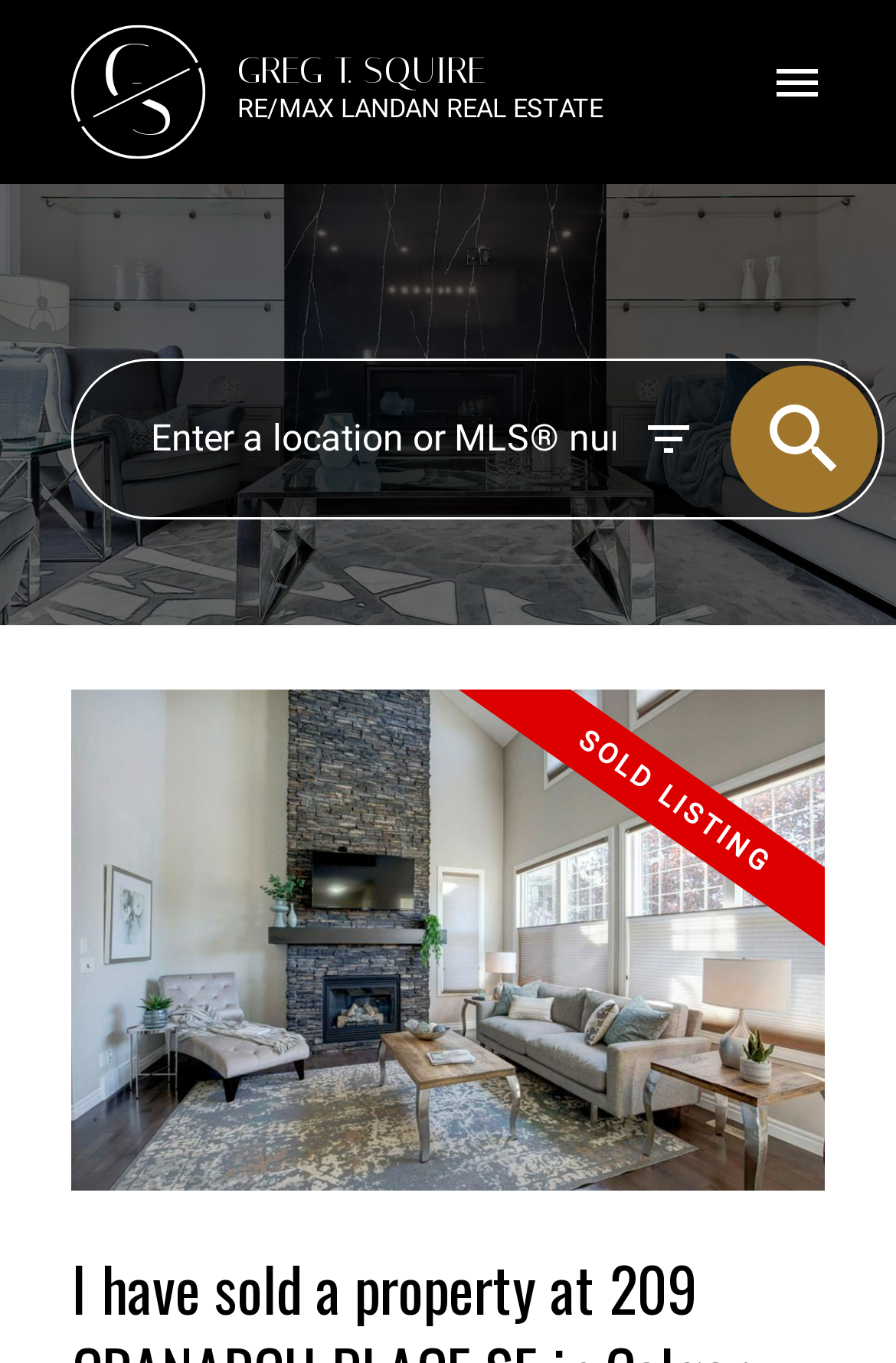Describe all the significant parts and information present on the webpage.

The webpage appears to be a blog page for a real estate agent, Greg T. Squire, with a focus on Calgary real estate. At the top of the page, there is a prominent link with the agent's name and company, RE/MAX Landan Real Estate, which takes up a significant portion of the top section. 

To the right of the agent's name, there is a smaller link with an accompanying image. Below this, there is a search bar where users can enter a location or MLS number, accompanied by a button with an image. 

The main content of the page appears to be a list of blog posts, with the most recent one being a "SOLD LISTING" announcement for a property at 209 CRANARCH PLACE SE in Calgary. This listing has a corresponding image and takes up a significant portion of the page.